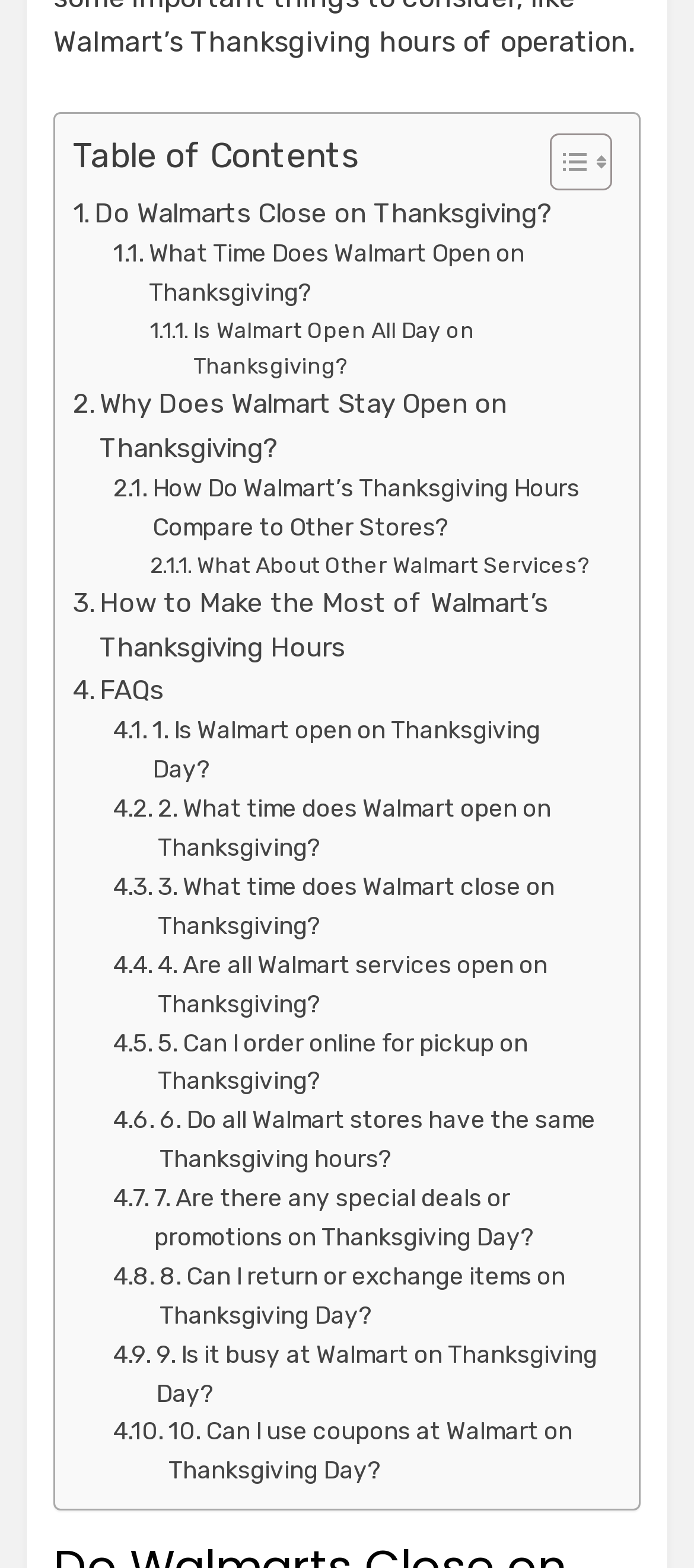Please specify the bounding box coordinates of the clickable region to carry out the following instruction: "Read about Walmart's Thanksgiving hours". The coordinates should be four float numbers between 0 and 1, in the format [left, top, right, bottom].

[0.105, 0.122, 0.798, 0.15]